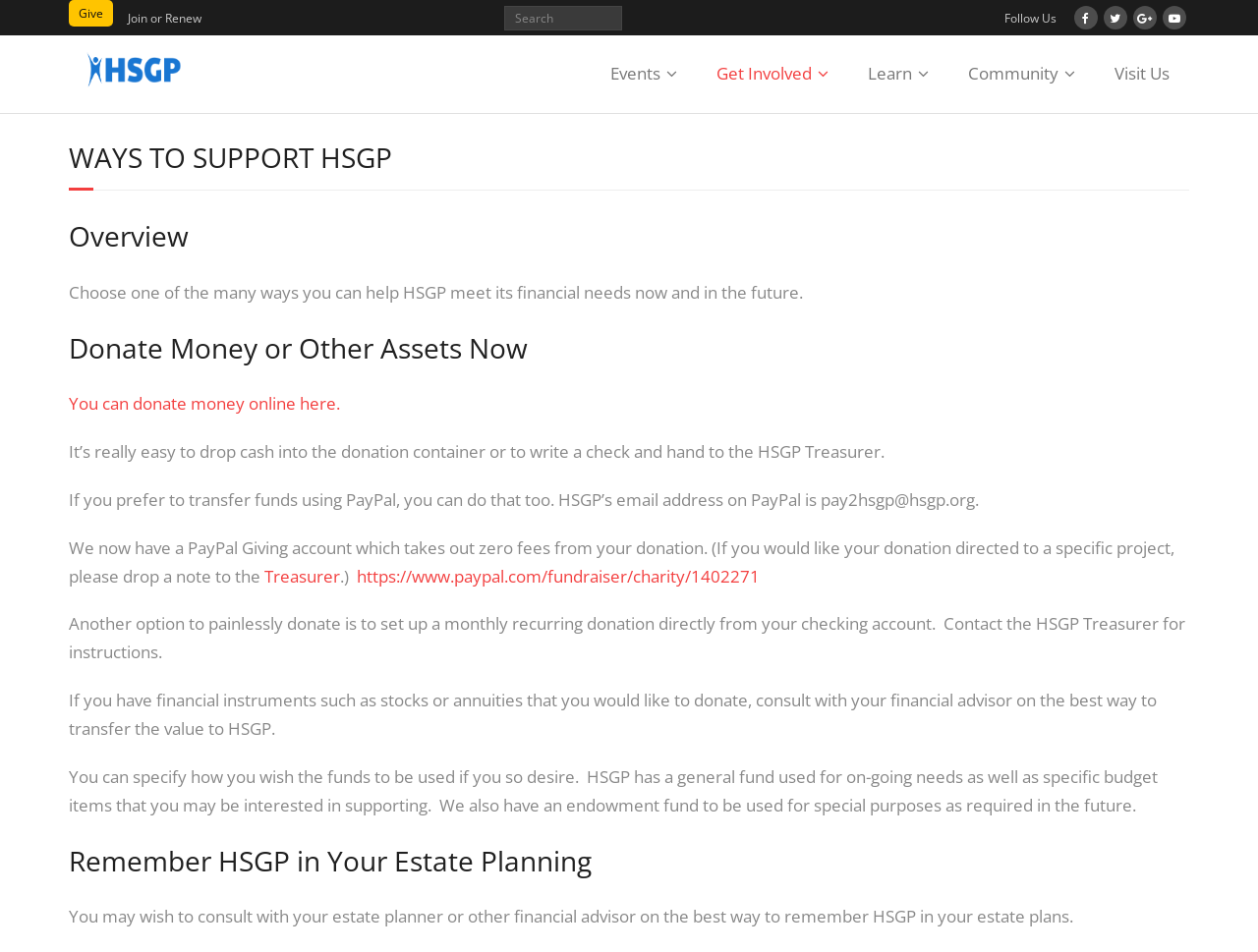Determine the bounding box coordinates of the region that needs to be clicked to achieve the task: "Learn more about events".

[0.47, 0.038, 0.554, 0.119]